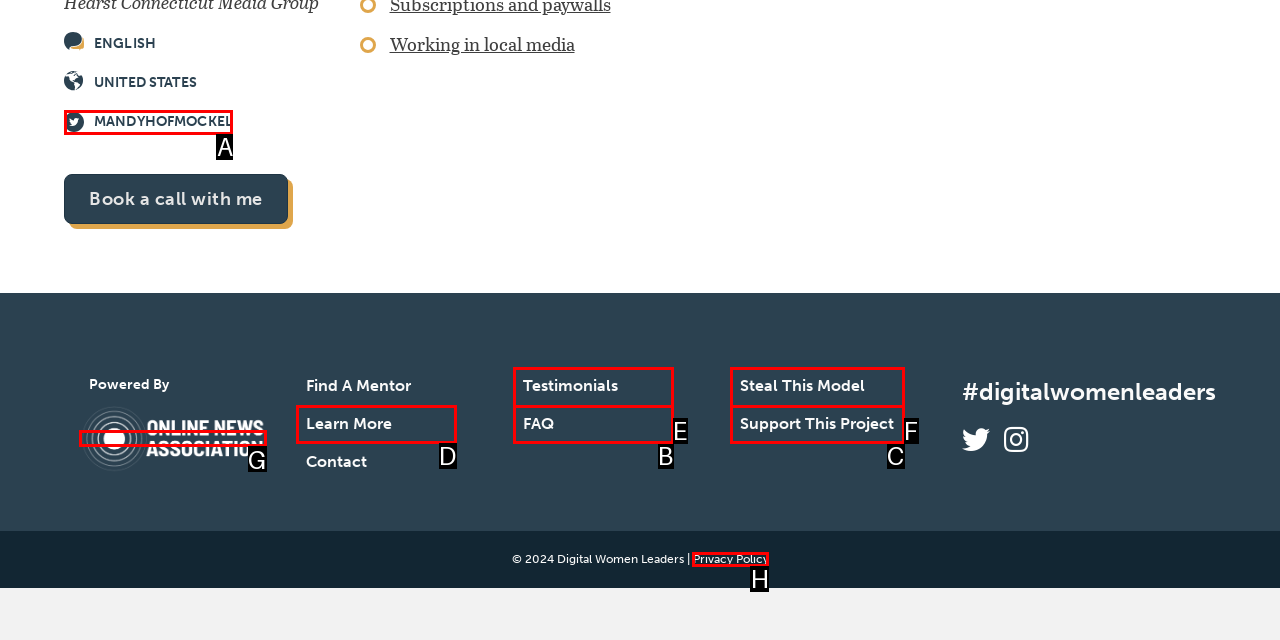From the options provided, determine which HTML element best fits the description: parent_node: Powered By. Answer with the correct letter.

G